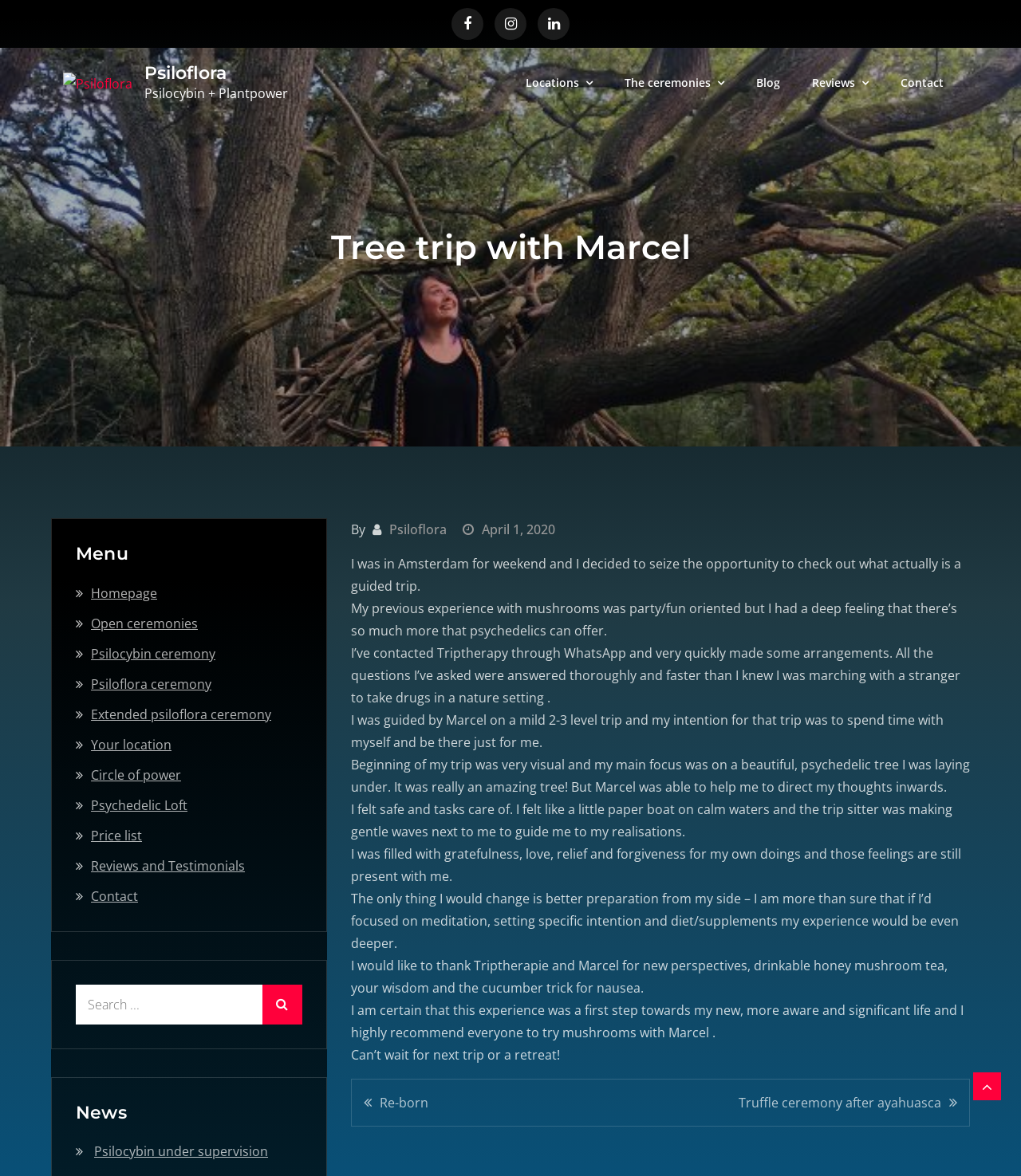Determine the bounding box coordinates of the clickable region to carry out the instruction: "Click the 'Locations' link".

[0.501, 0.041, 0.595, 0.1]